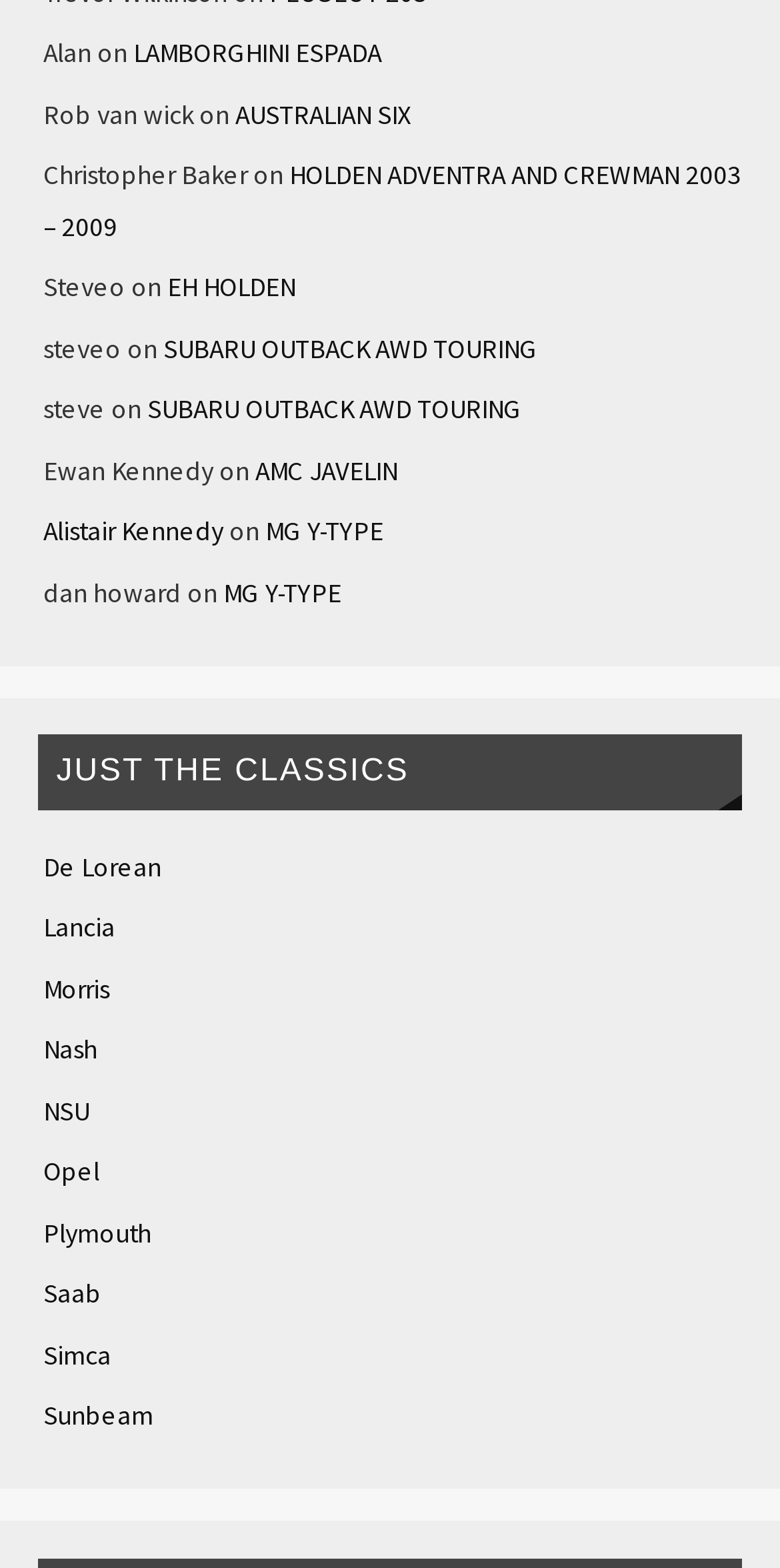Determine the coordinates of the bounding box for the clickable area needed to execute this instruction: "Visit the page of HOLDEN ADVENTRA AND CREWMAN 2003 – 2009".

[0.055, 0.101, 0.95, 0.155]